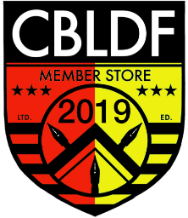What color are the letters 'CBLDF' in?
Please provide a comprehensive answer based on the information in the image.

The caption states that the top portion of the logo prominently displays 'CBLDF' in bold white letters, emphasizing the organization's commitment to protecting free speech in comics.